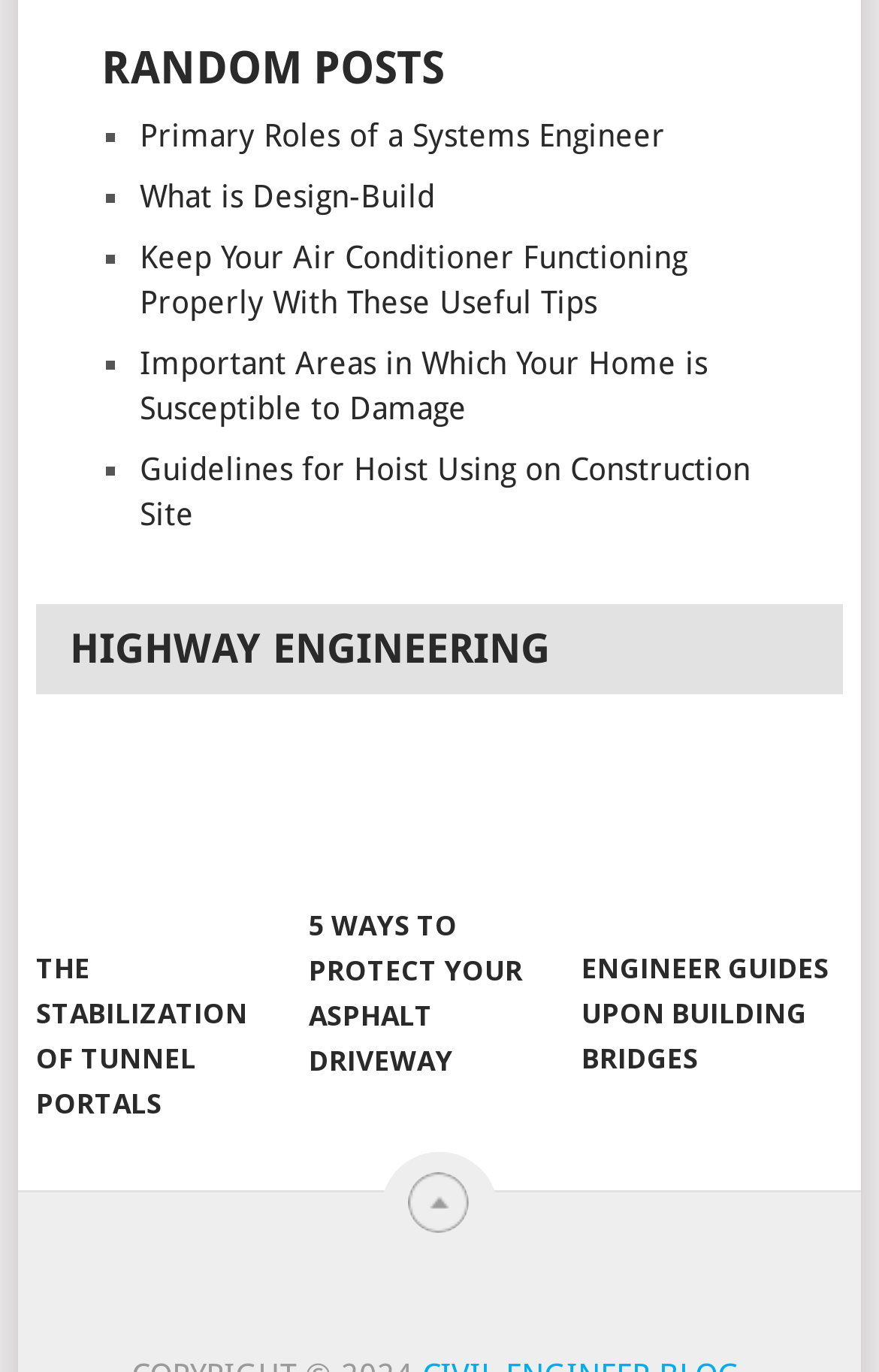Please pinpoint the bounding box coordinates for the region I should click to adhere to this instruction: "Visit the link at the bottom of the page".

[0.403, 0.952, 0.598, 0.978]